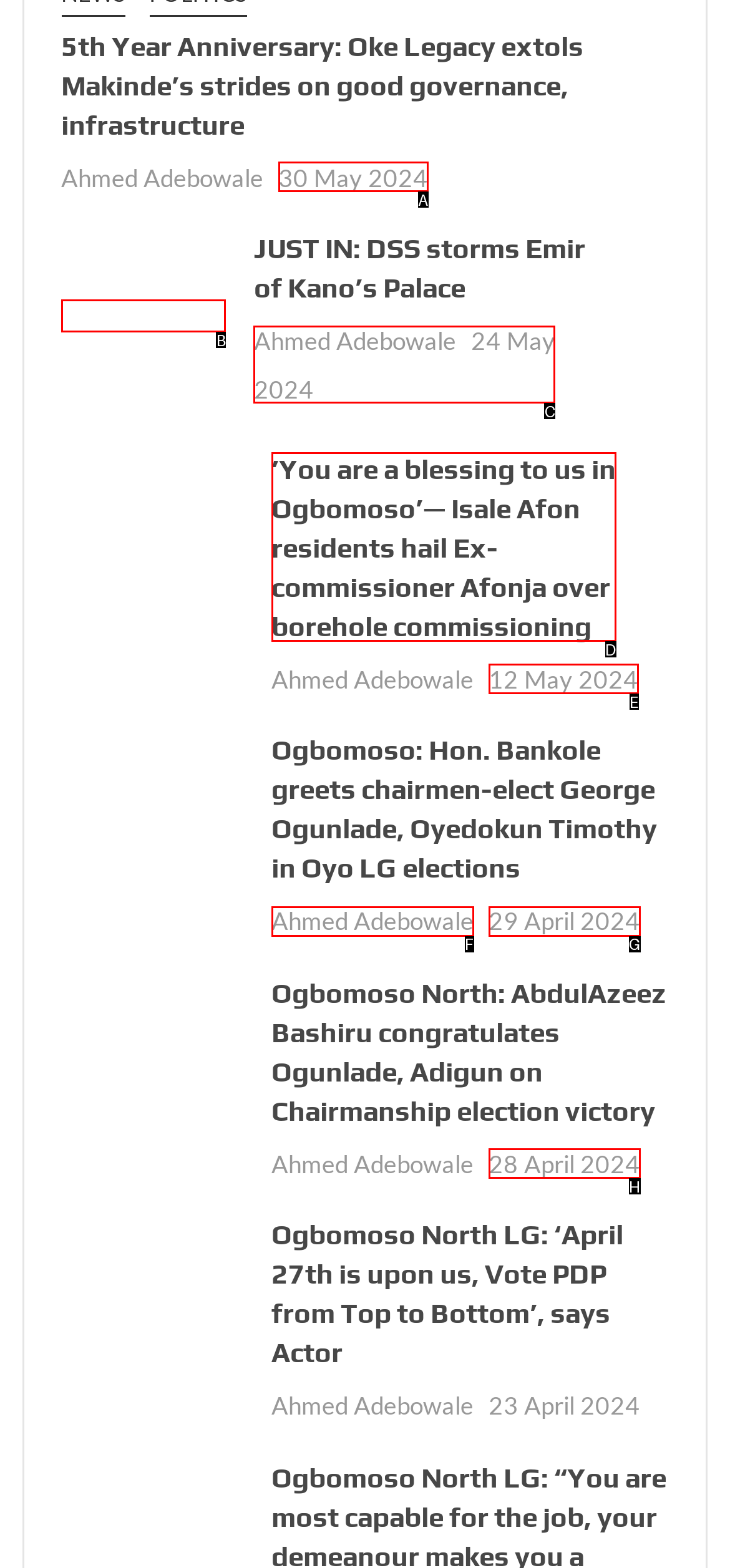Which HTML element should be clicked to perform the following task: Check the news about DSS storming Emir of Kano’s Palace
Reply with the letter of the appropriate option.

B